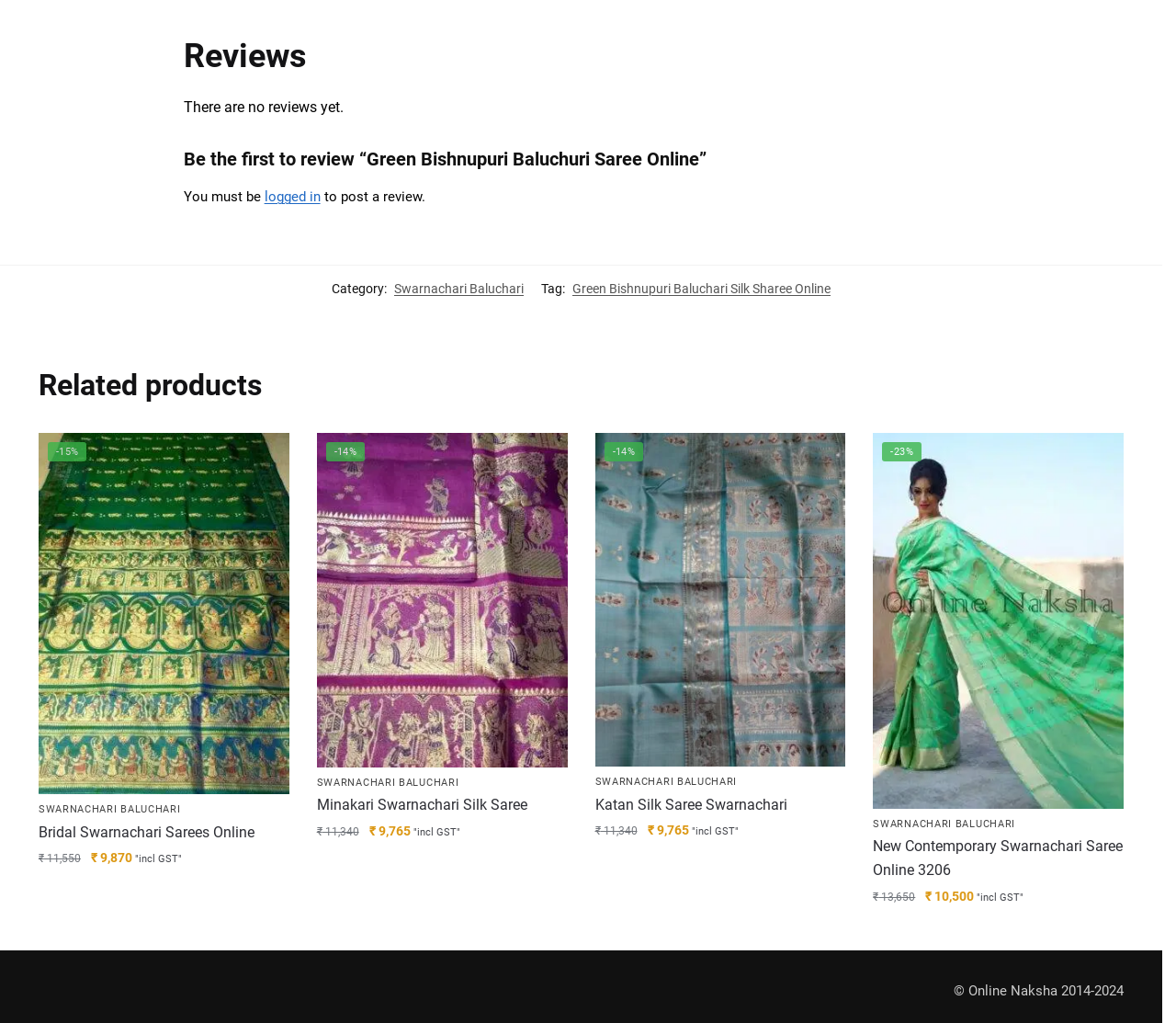Identify the bounding box coordinates of the region that should be clicked to execute the following instruction: "Click on 'Add to cart: “New Contemporary Swarnachari Saree Online 3206”'".

[0.742, 0.885, 0.956, 0.921]